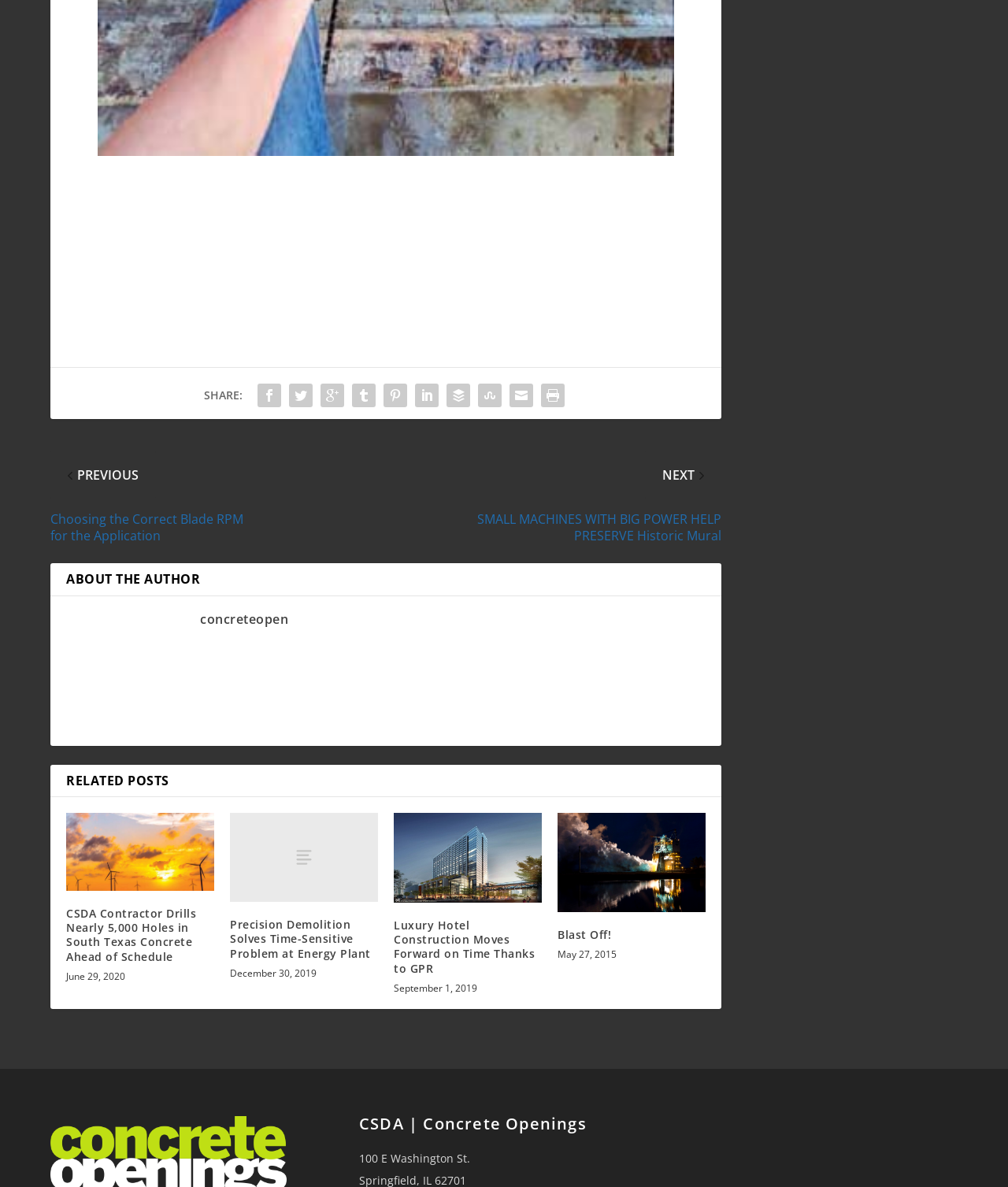Use a single word or phrase to answer the question: 
What is the title of the first related post?

CSDA Contractor Drills Nearly 5,000 Holes in South Texas Concrete Ahead of Schedule